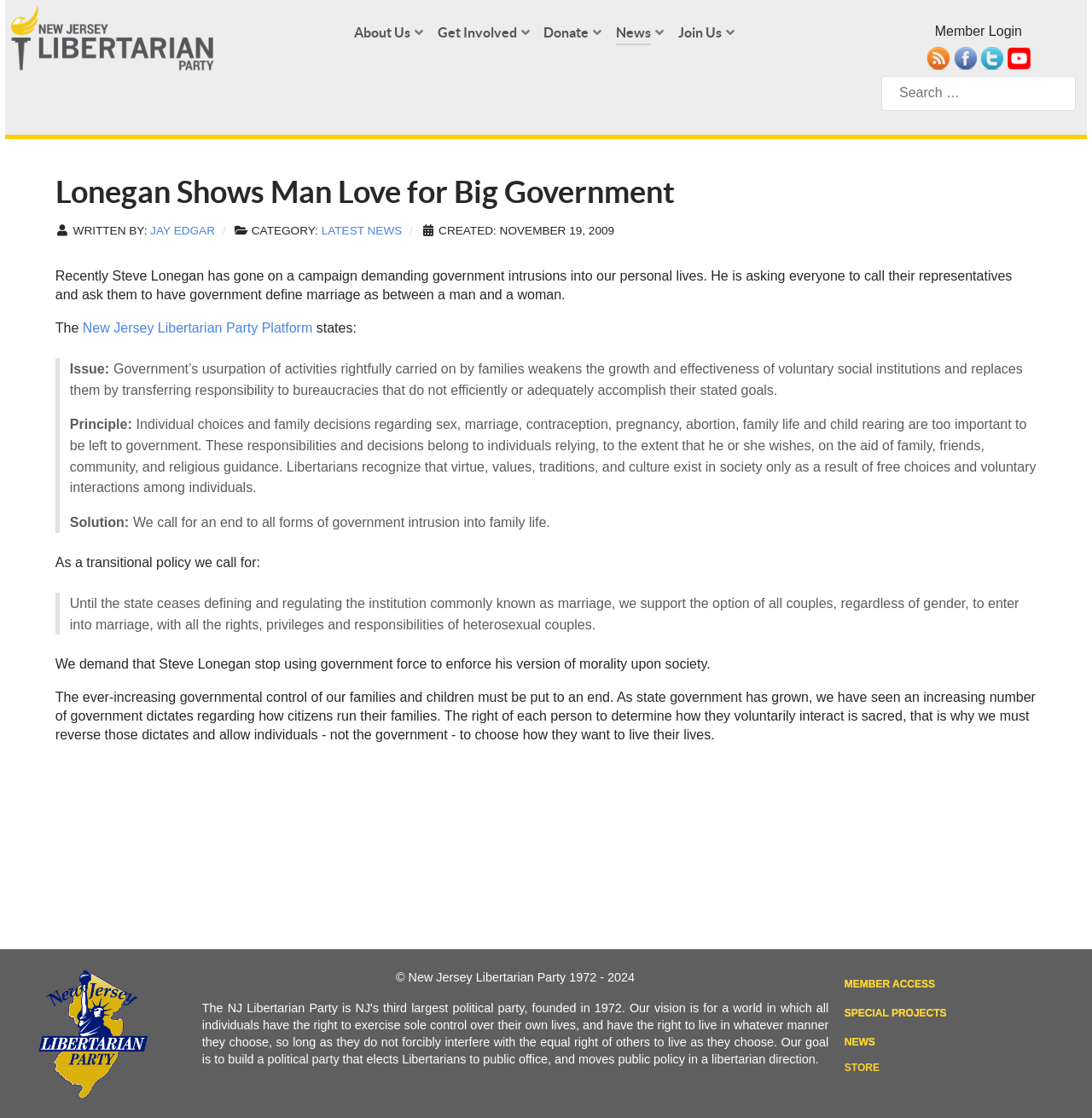Determine the bounding box for the UI element as described: "parent_node: Member Login". The coordinates should be represented as four float numbers between 0 and 1, formatted as [left, top, right, bottom].

[0.849, 0.045, 0.87, 0.058]